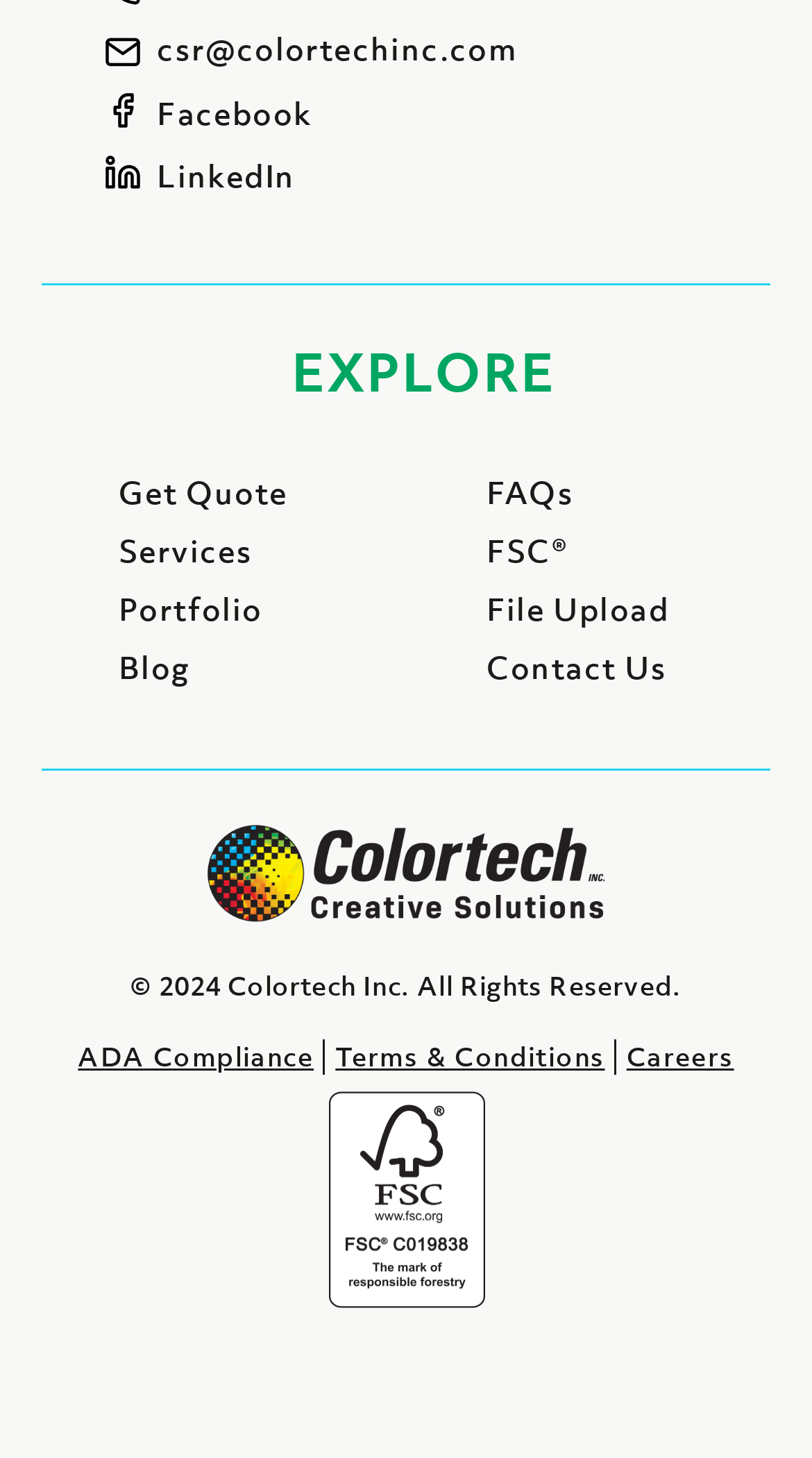Please answer the following question using a single word or phrase: 
What is the company name?

Colortech Inc.